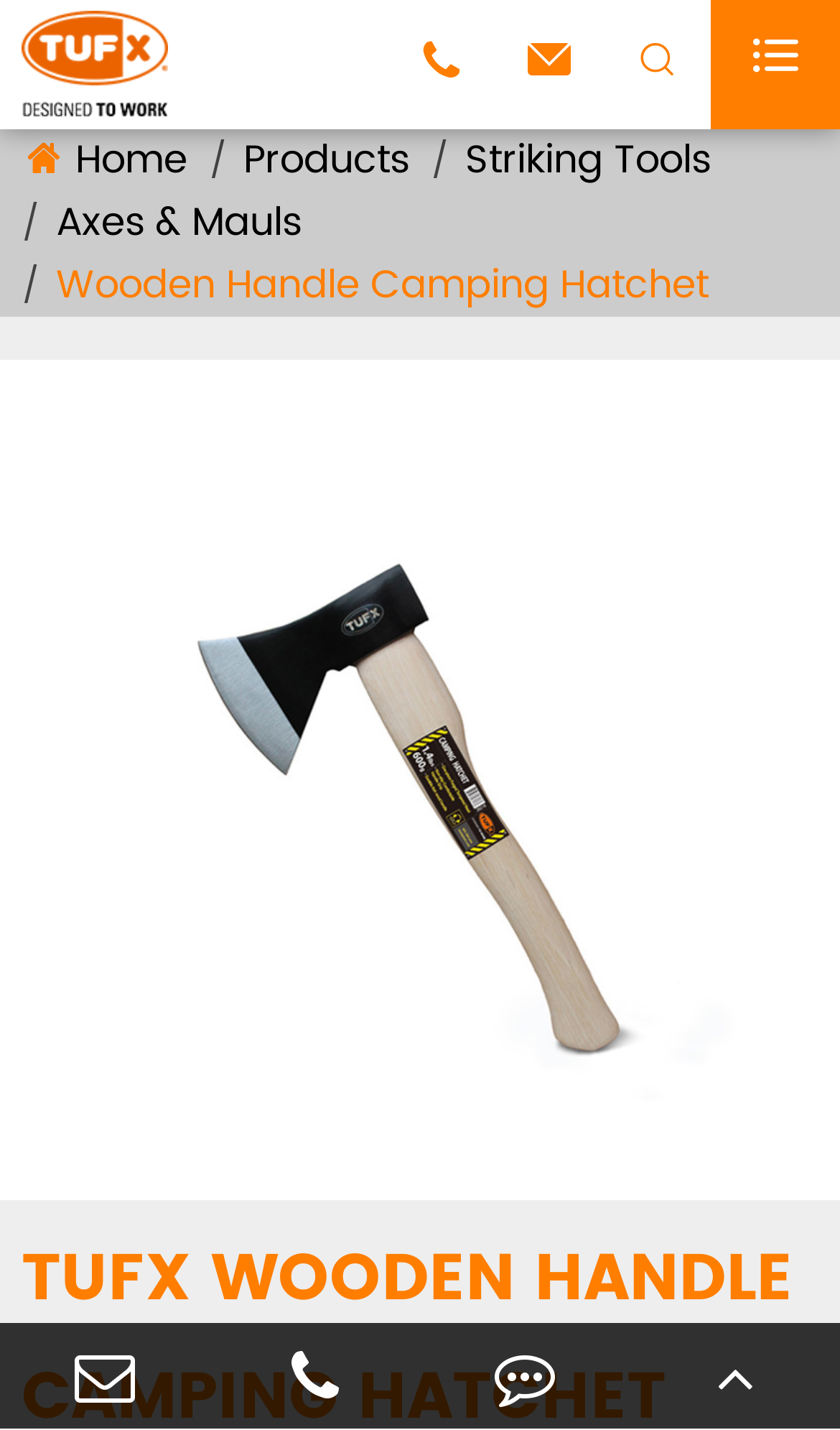Given the content of the image, can you provide a detailed answer to the question?
What is the last link at the bottom?

The last link at the bottom is obtained from the link 'TOP' at the bottom right corner of the webpage, which is likely to be a link to the top of the webpage.